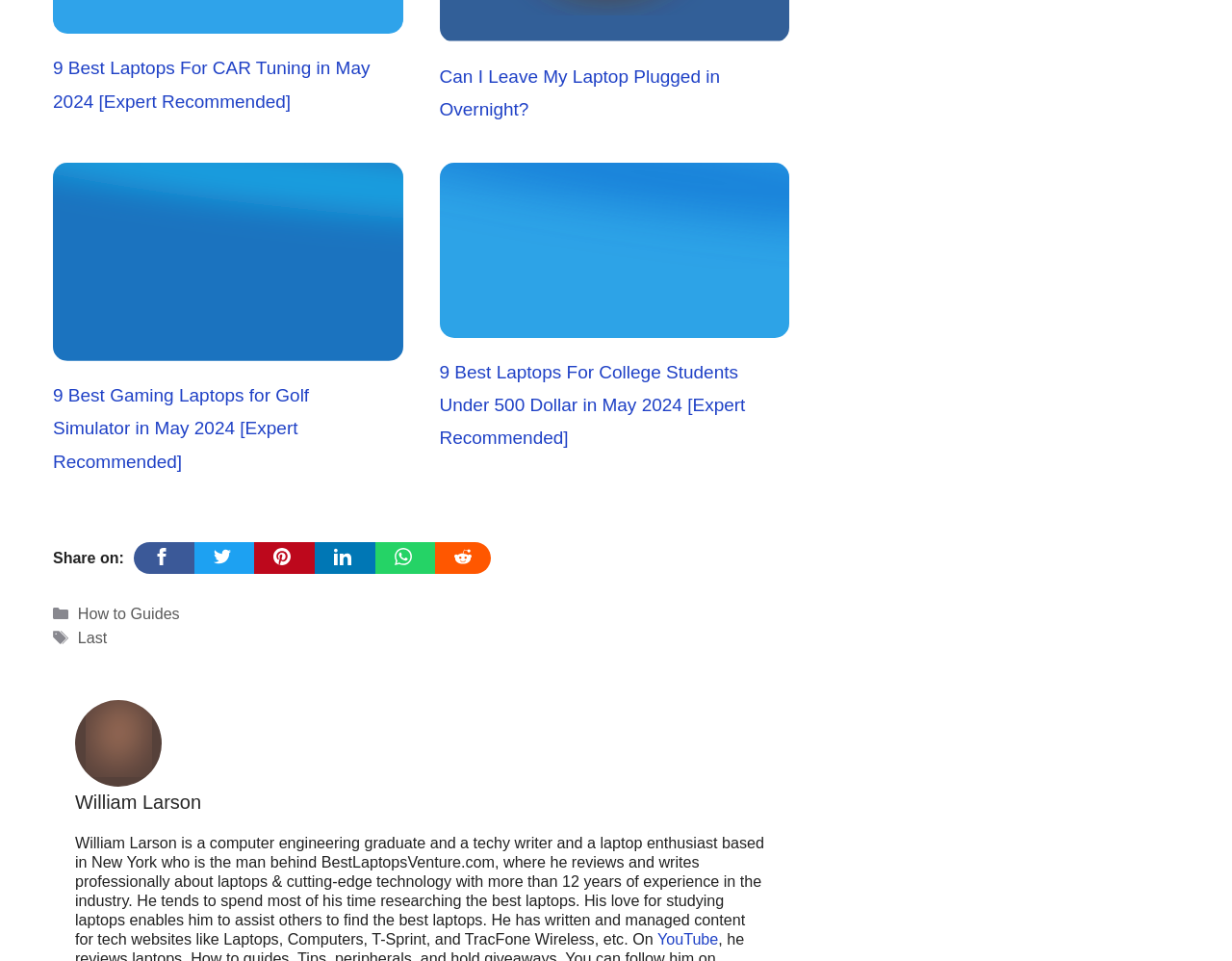Using the elements shown in the image, answer the question comprehensively: What is the topic of the third article?

The third article is about 'Best Gaming Laptops for Golf Simulator' as indicated by the link text '9 Best Gaming Laptops for Golf Simulator in May 2024 [Expert Recommended]'.